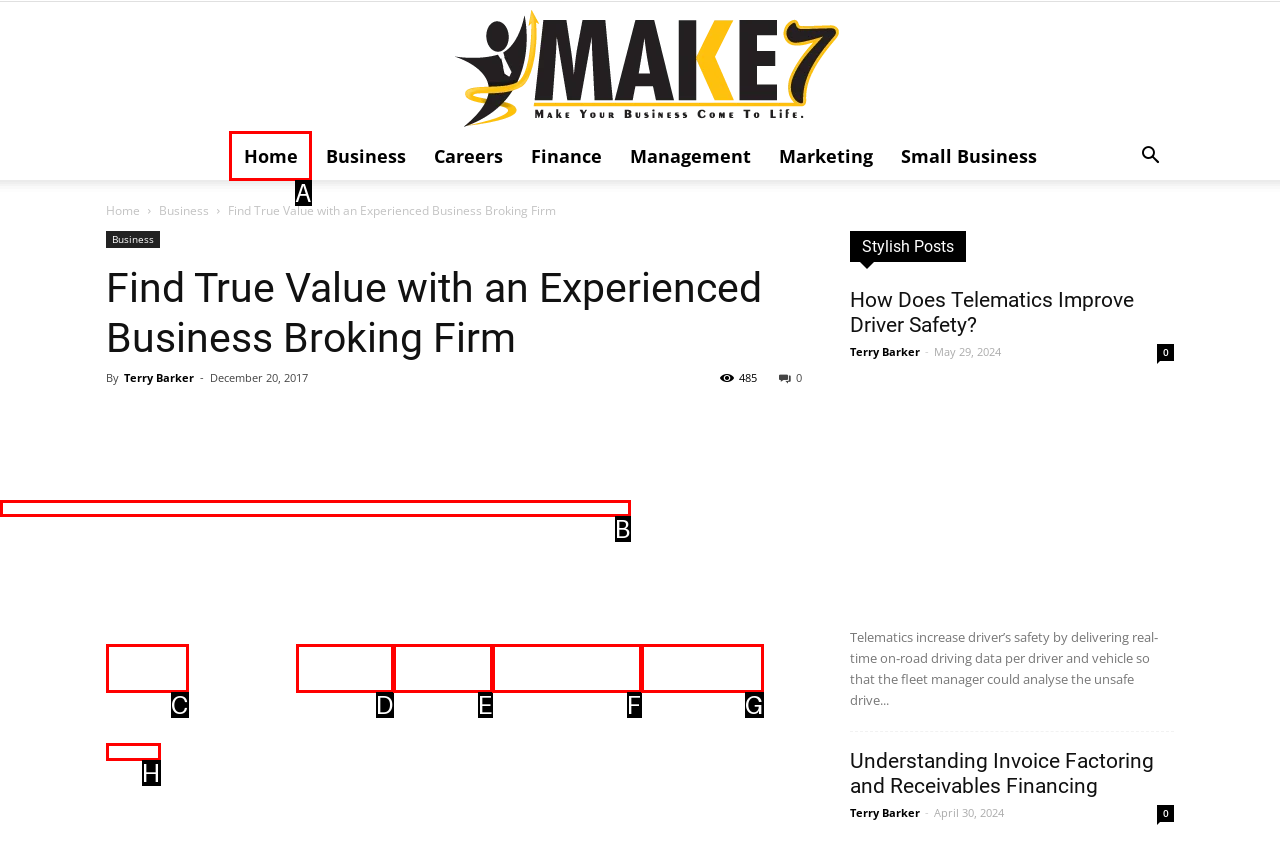Identify the correct UI element to click to achieve the task: Go to 'Home'.
Answer with the letter of the appropriate option from the choices given.

A